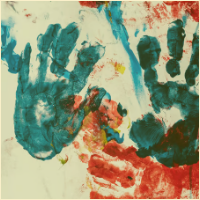What does the diversity of colors signify?
Examine the image and give a concise answer in one word or a short phrase.

Joy and freedom